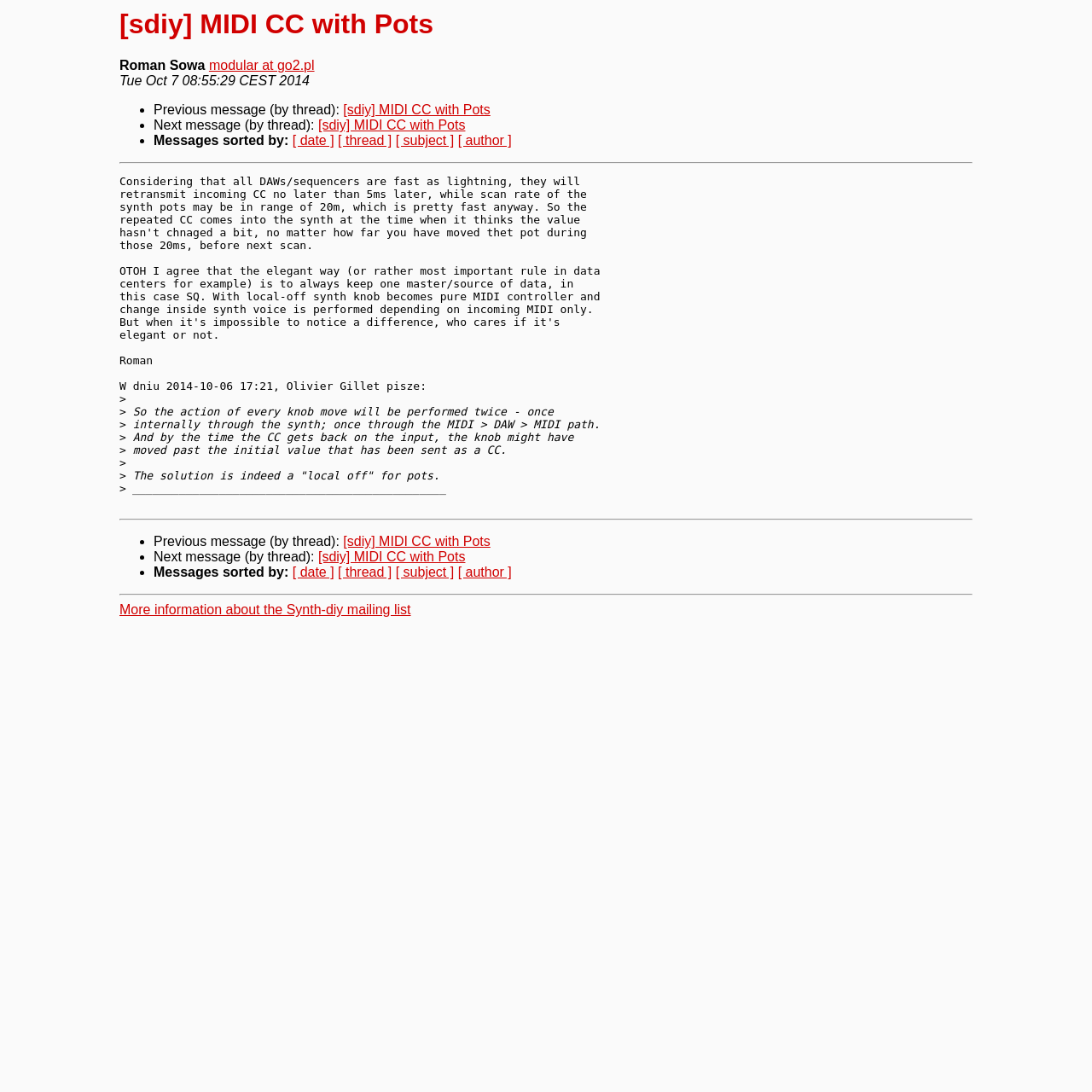Find the bounding box coordinates of the UI element according to this description: "[ thread ]".

[0.309, 0.122, 0.359, 0.135]